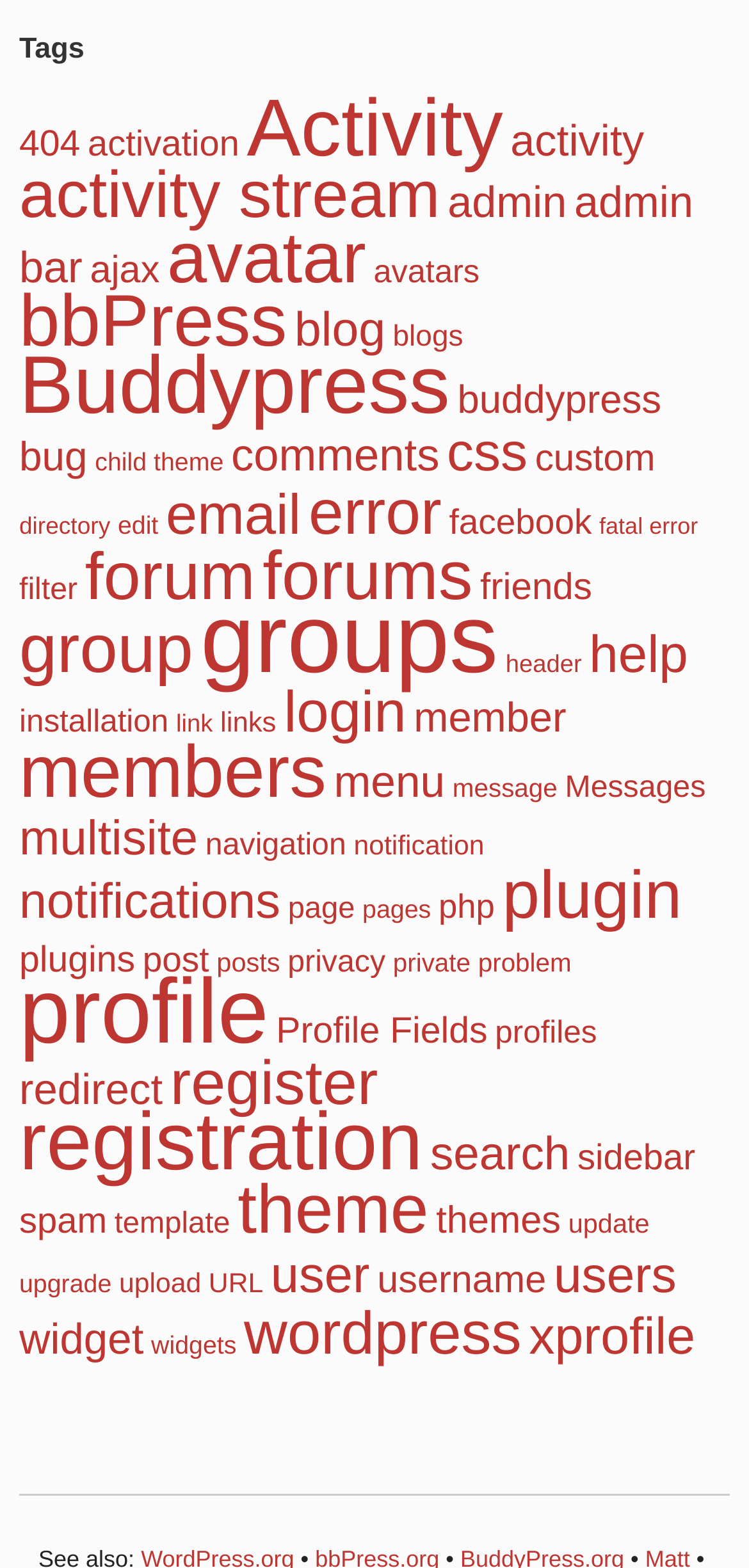What is the most popular item?
From the screenshot, provide a brief answer in one word or phrase.

Profile